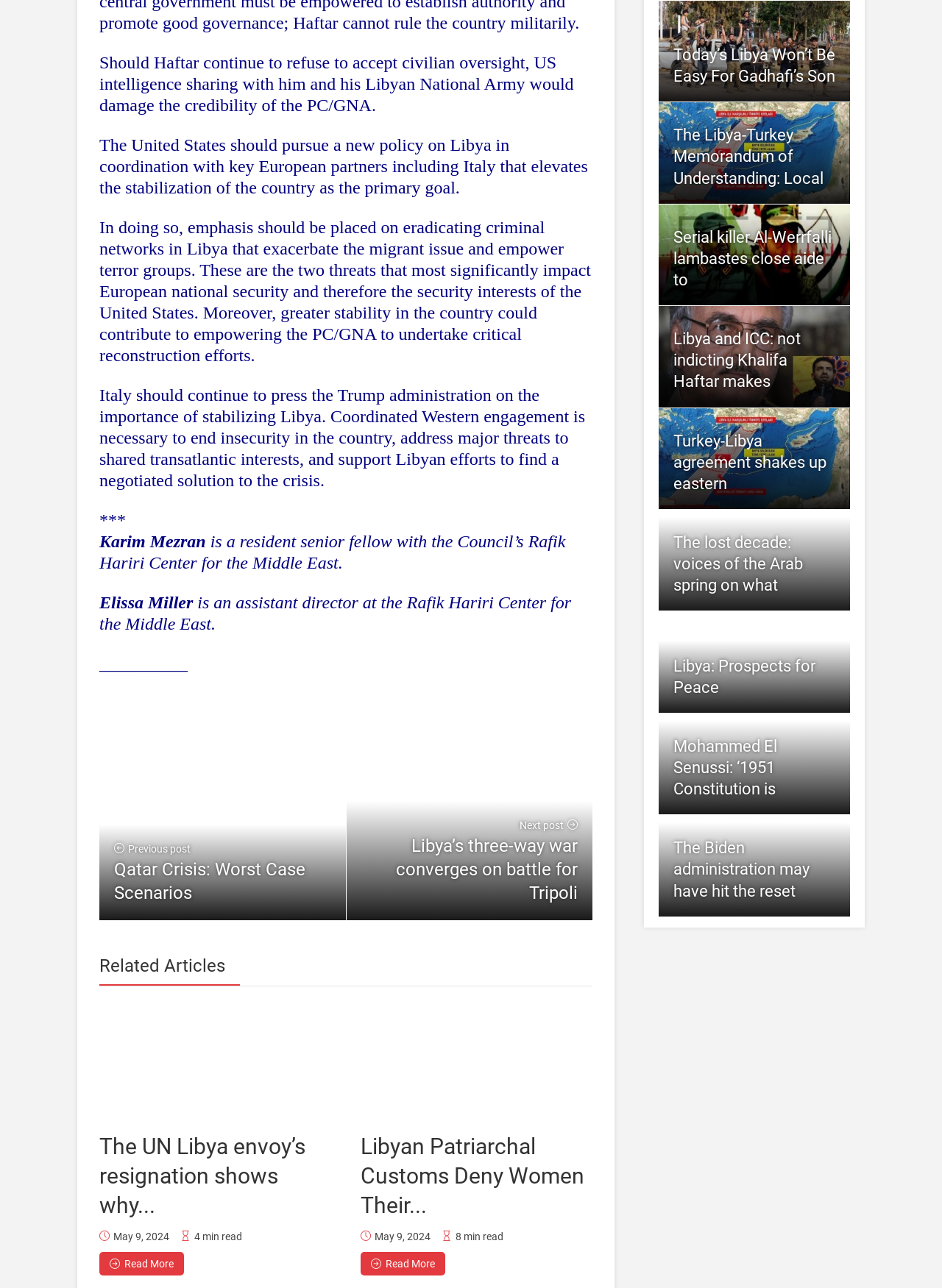What is the topic of the first article?
Please provide a comprehensive answer based on the details in the screenshot.

I looked at the first article on the webpage and found that it discusses Libya. The article title and content suggest that it is related to Libya.